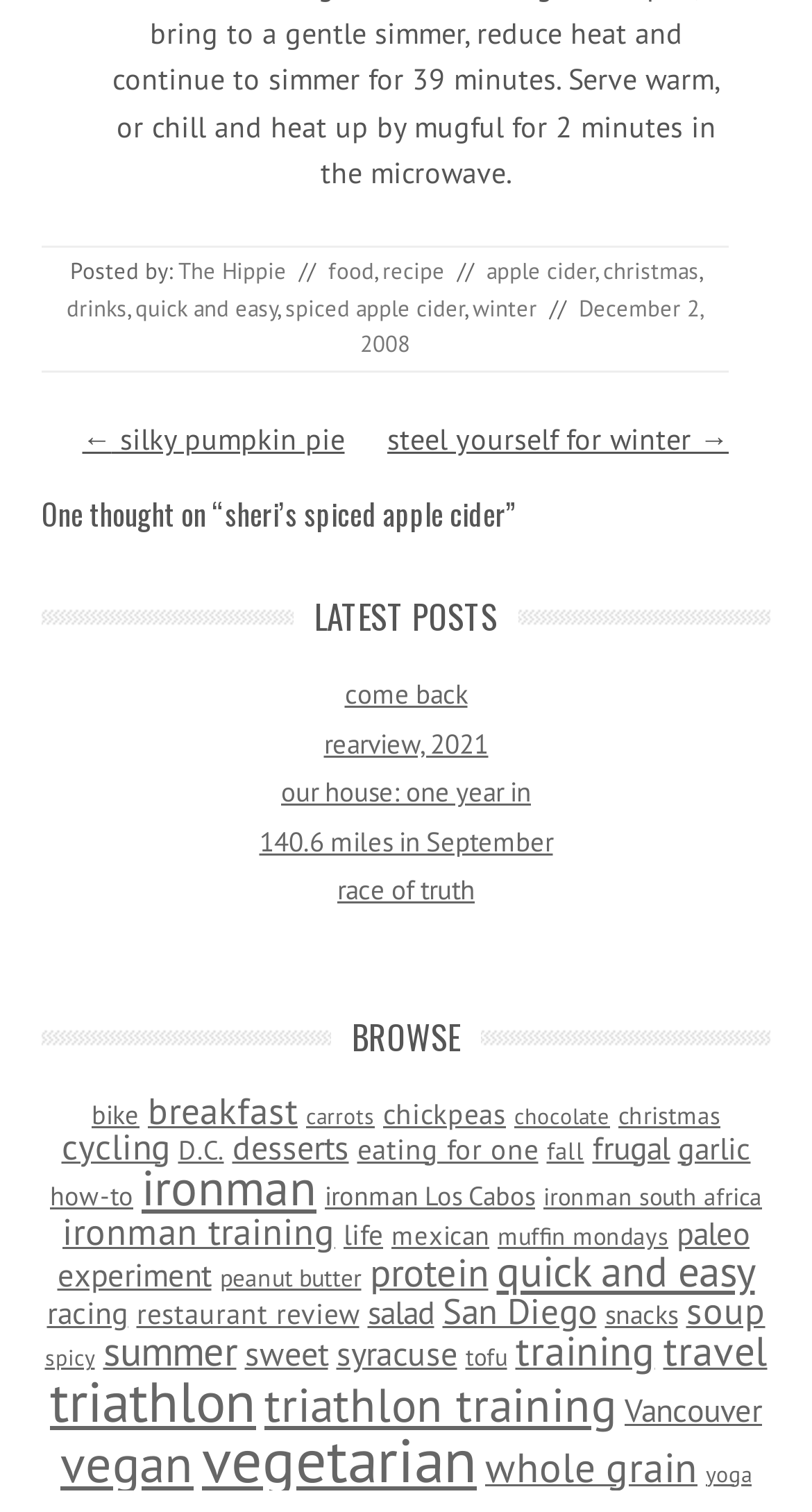Please specify the bounding box coordinates of the clickable region to carry out the following instruction: "Check out the 'winter' drinks". The coordinates should be four float numbers between 0 and 1, in the format [left, top, right, bottom].

[0.582, 0.194, 0.662, 0.213]